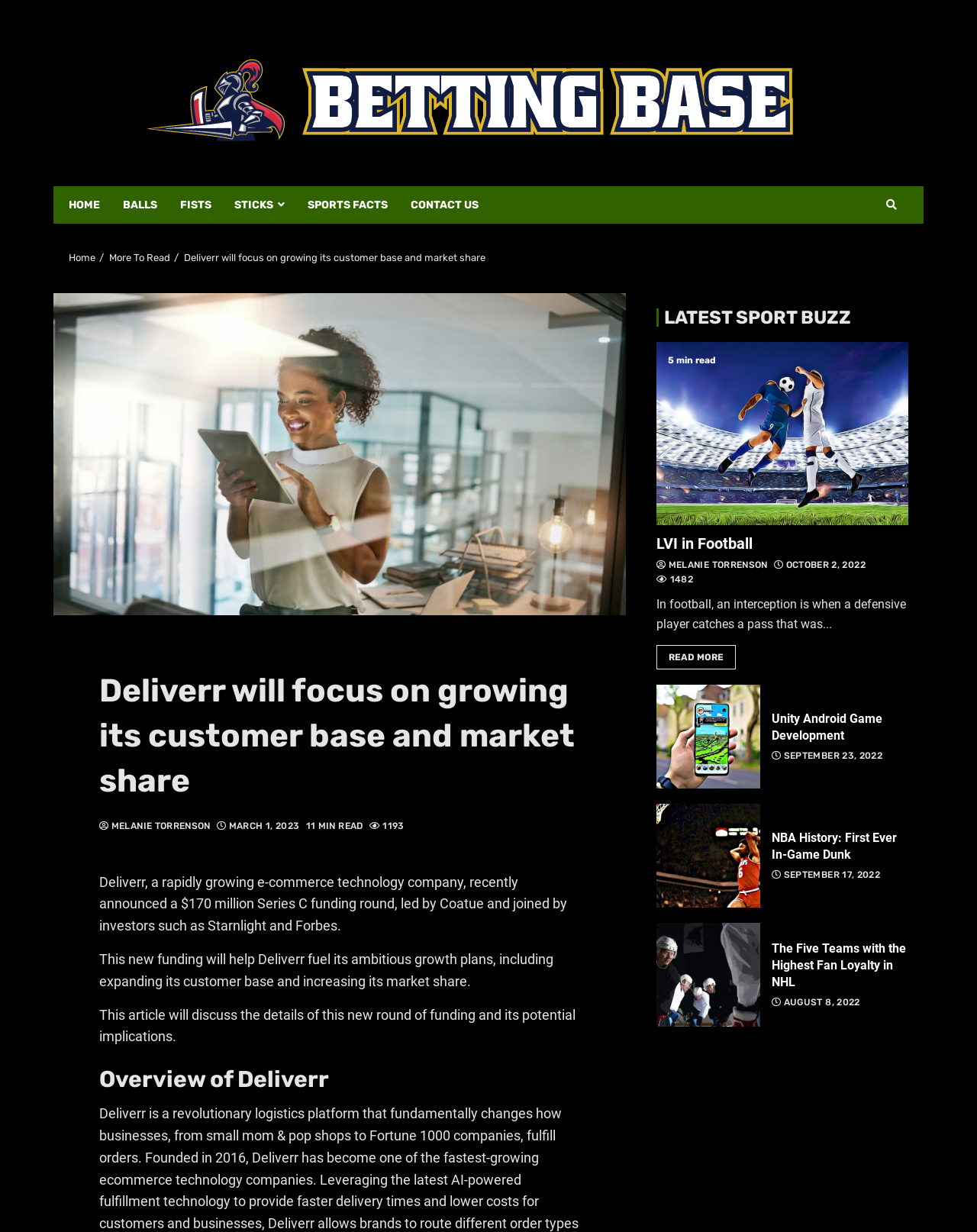Determine which piece of text is the heading of the webpage and provide it.

Deliverr will focus on growing its customer base and market share